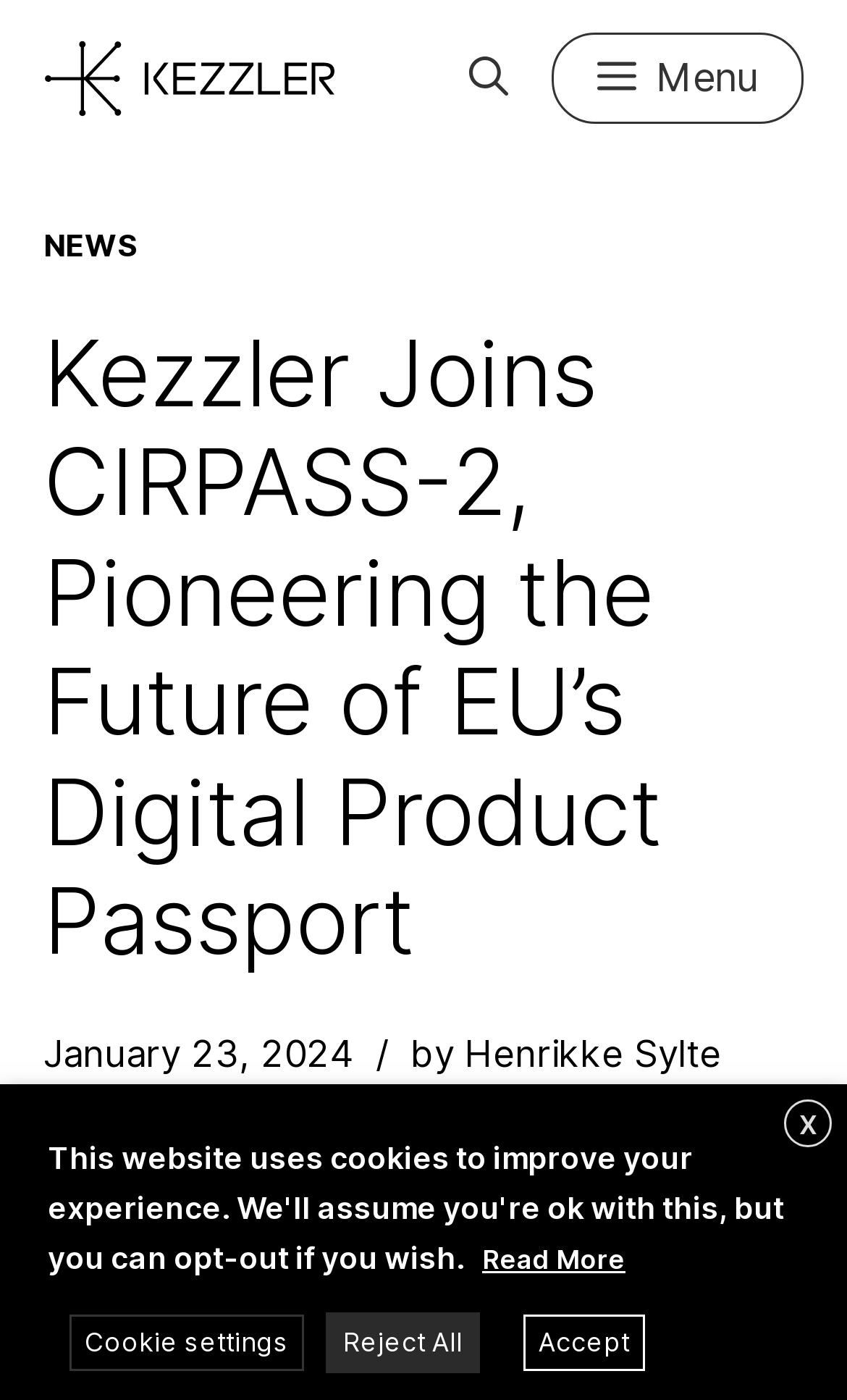Give a concise answer using only one word or phrase for this question:
What is the text on the navigation button?

Menu